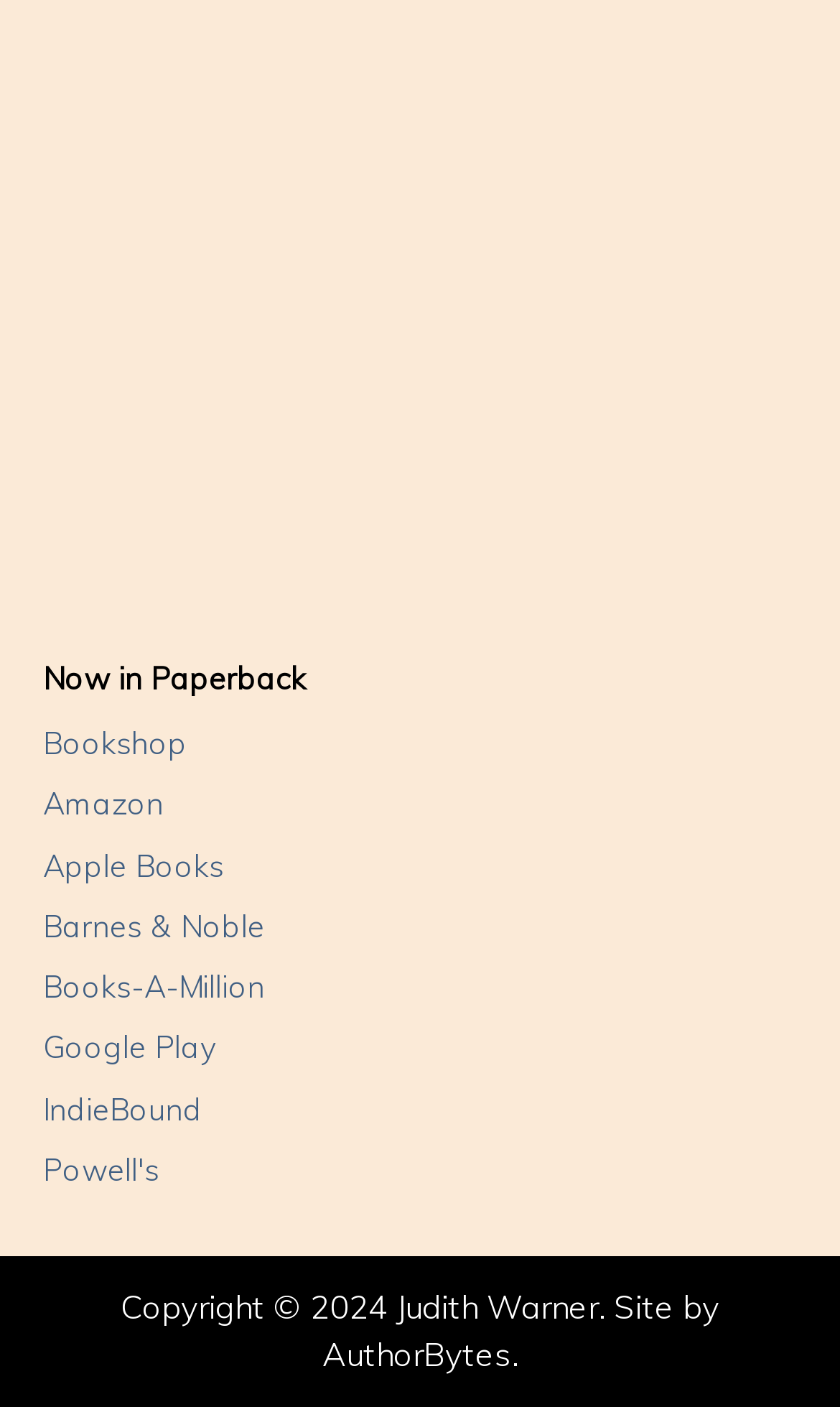Please locate the bounding box coordinates of the element's region that needs to be clicked to follow the instruction: "Explore Apple Books". The bounding box coordinates should be provided as four float numbers between 0 and 1, i.e., [left, top, right, bottom].

[0.051, 0.601, 0.267, 0.629]